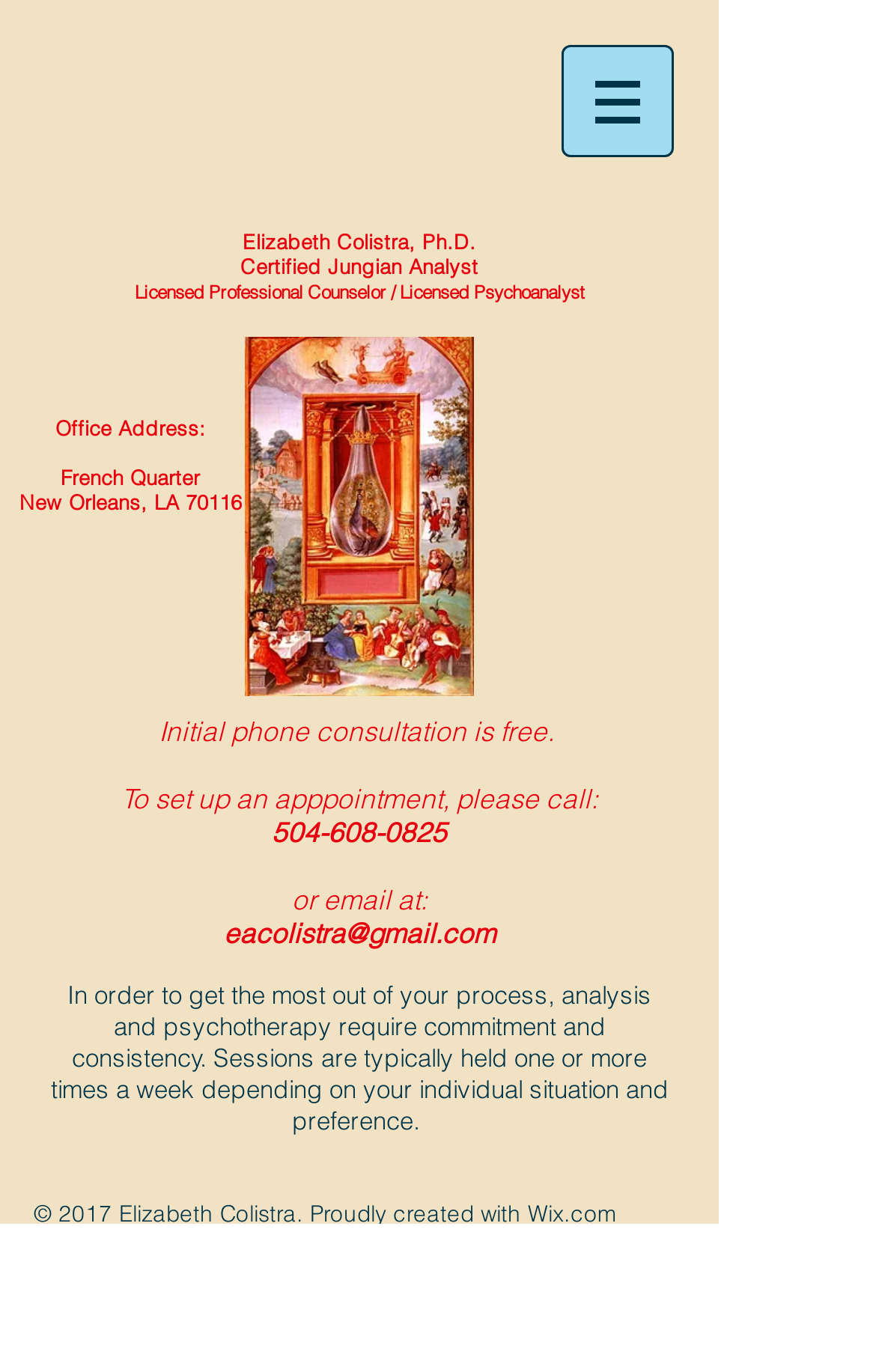Please provide the bounding box coordinates for the UI element as described: "Wix.com". The coordinates must be four floats between 0 and 1, represented as [left, top, right, bottom].

[0.603, 0.874, 0.703, 0.895]